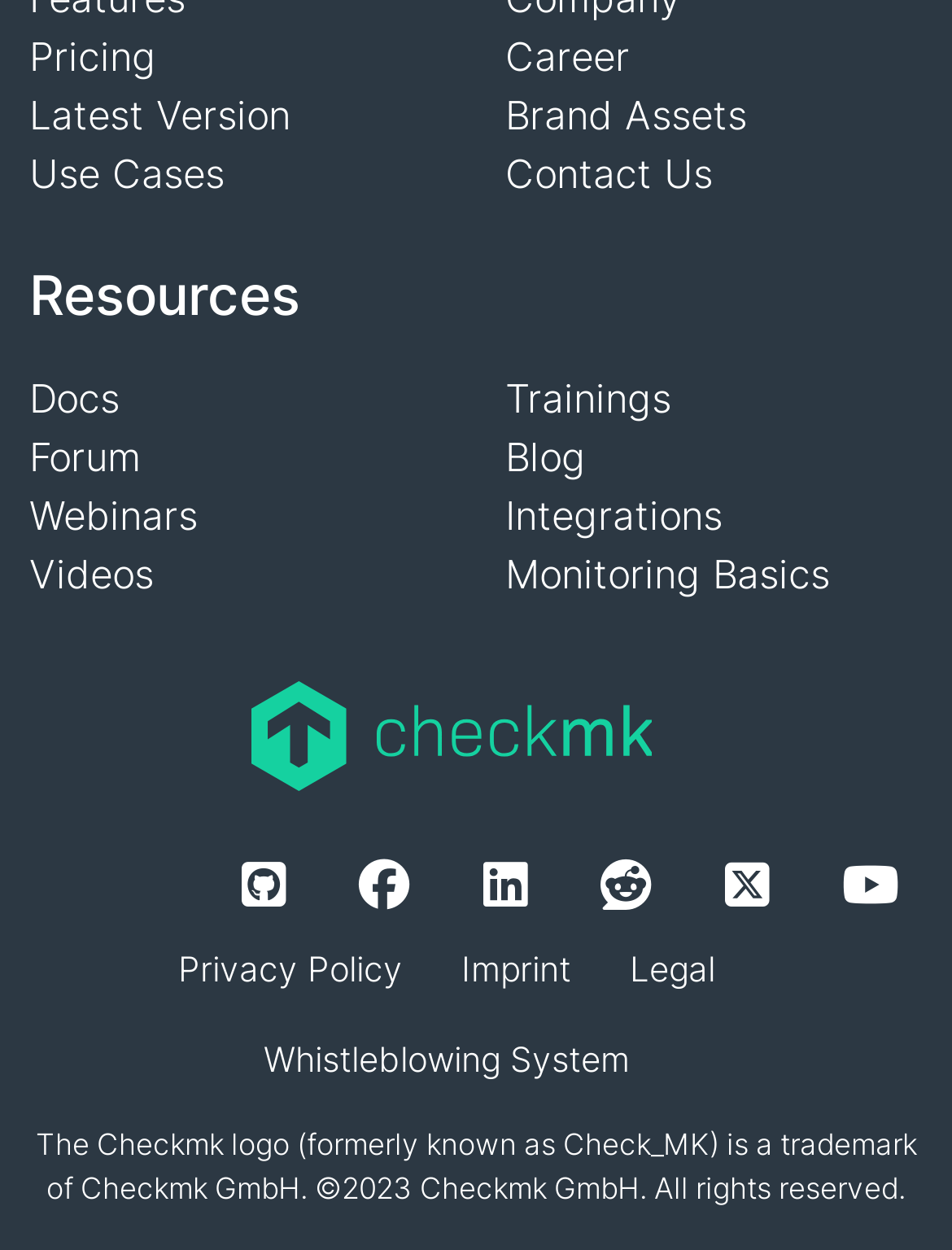Show me the bounding box coordinates of the clickable region to achieve the task as per the instruction: "Visit the Forum".

[0.031, 0.346, 0.149, 0.385]